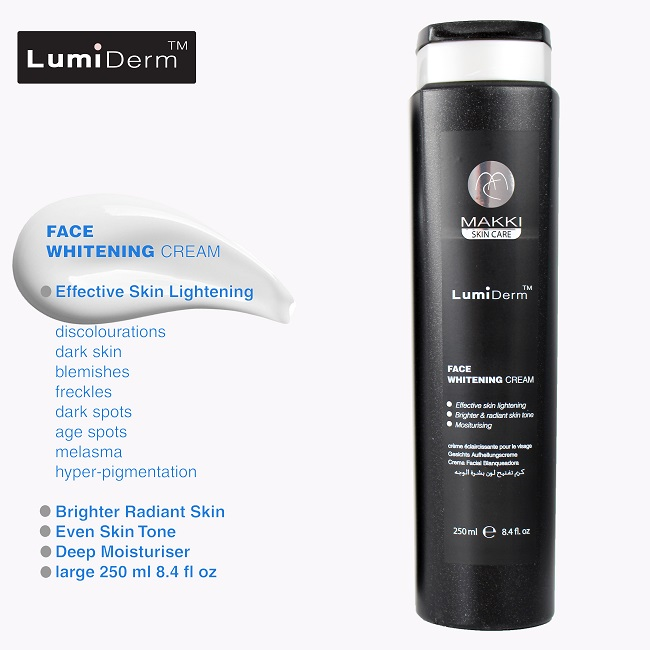Give a one-word or phrase response to the following question: What skin conditions does the product claim to address?

Discolorations, dark spots, blemishes, freckles, age spots, melasma, and hyper-pigmentation